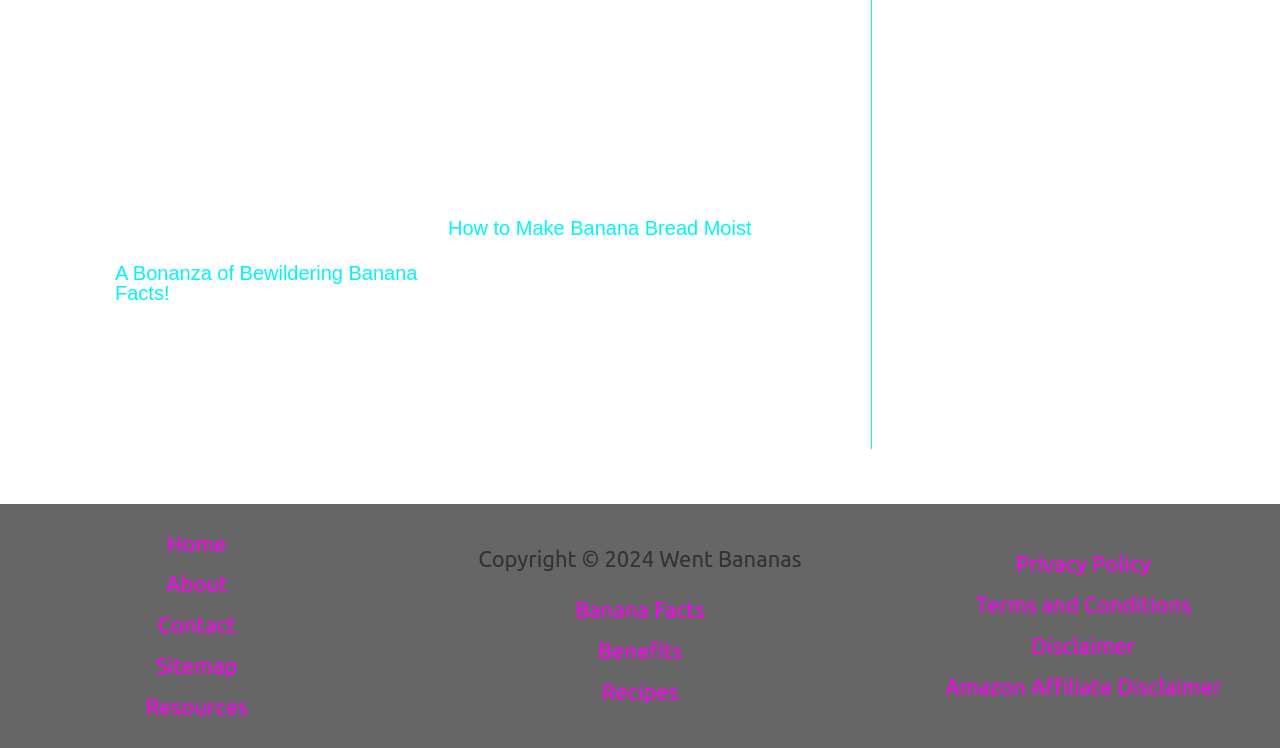What is the topic of the second article?
Please answer the question as detailed as possible based on the image.

The second article has a heading 'How to Make Banana Bread Moist' and an image with the same description, indicating that the topic of the article is banana bread.